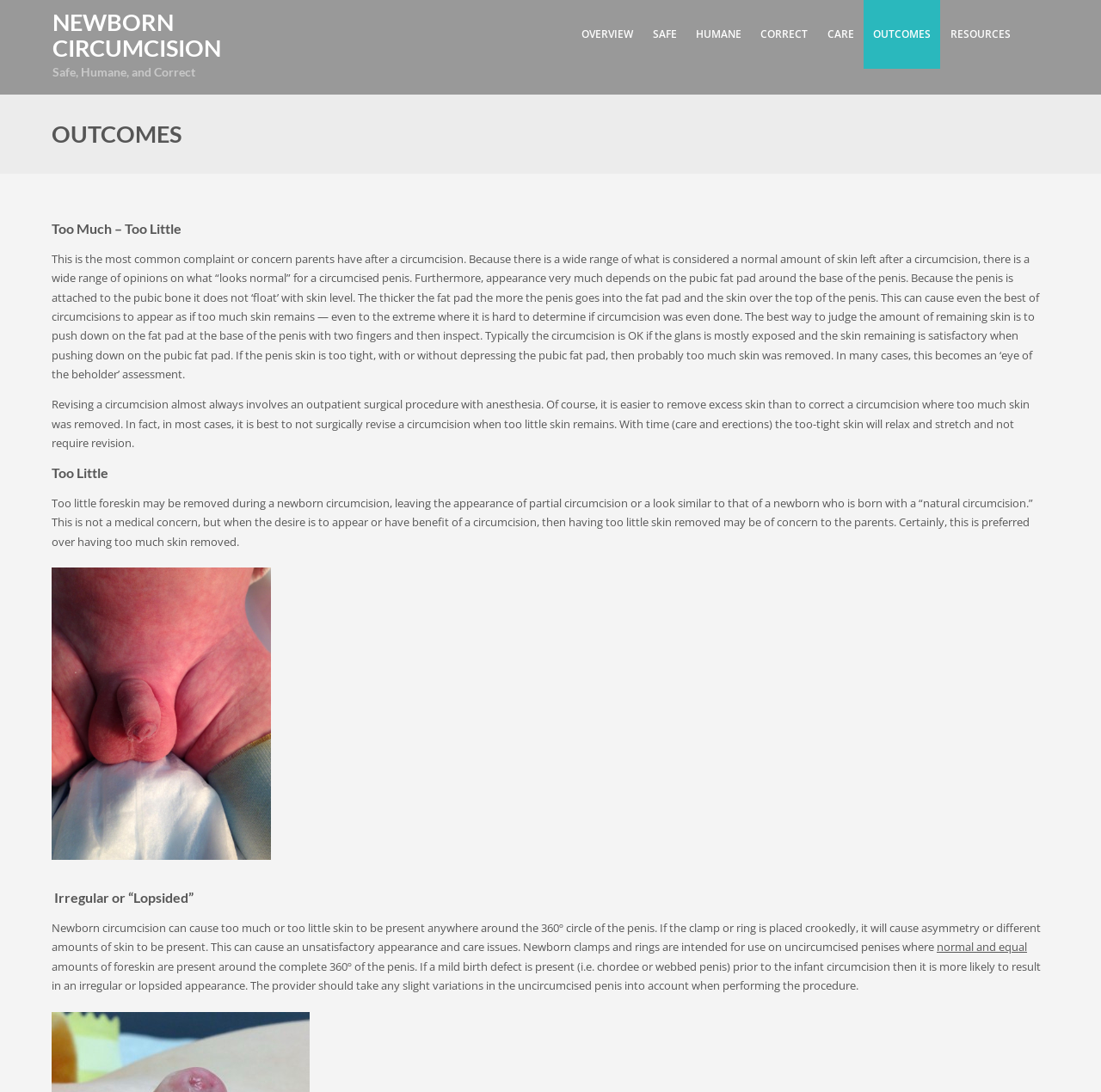What is the main topic of this webpage?
Answer the question with a single word or phrase derived from the image.

Newborn Circumcision